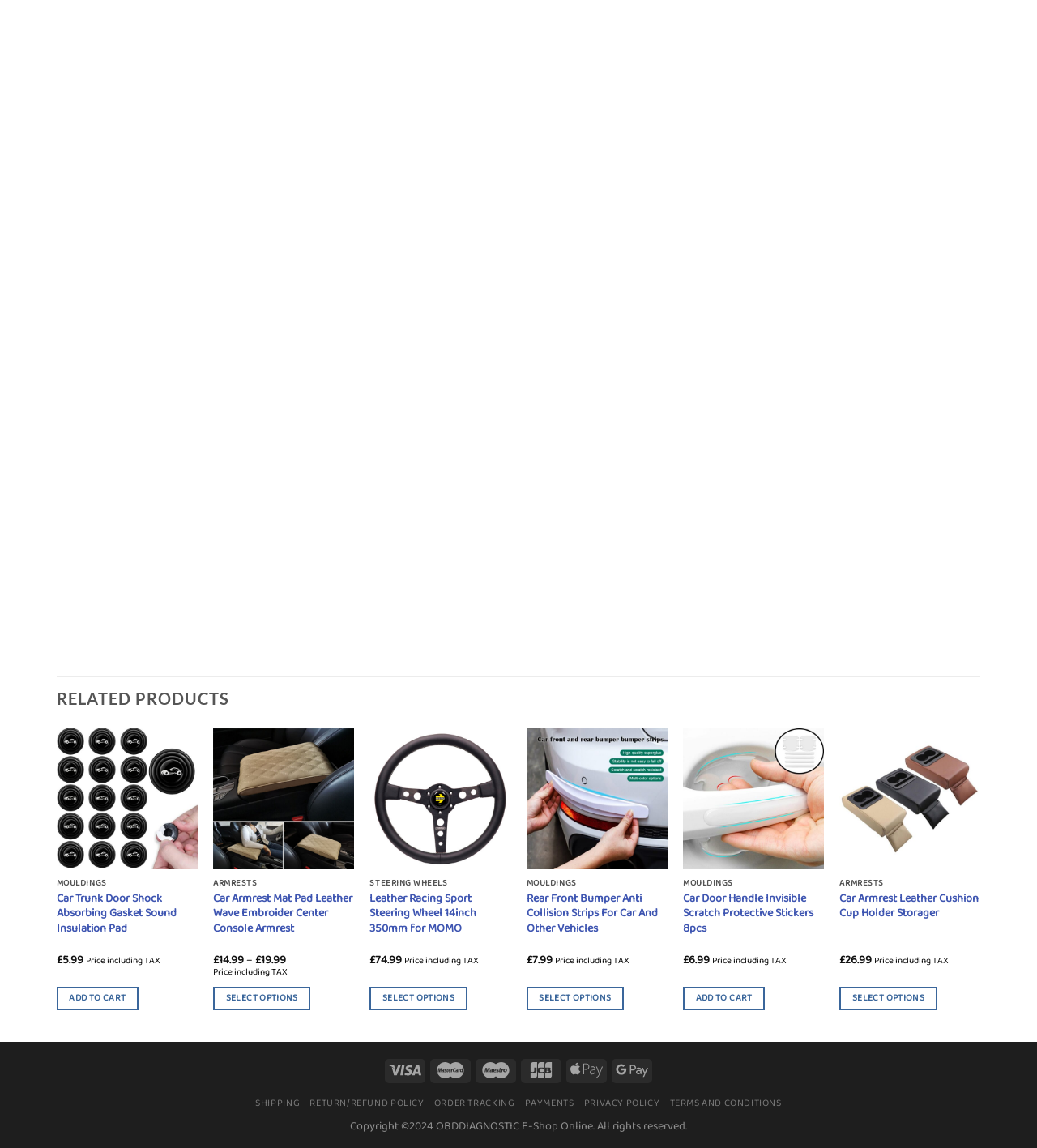Find the bounding box coordinates of the clickable element required to execute the following instruction: "Add Car Trunk Door Shock Absorbing Gasket Sound Insulation Pad to cart". Provide the coordinates as four float numbers between 0 and 1, i.e., [left, top, right, bottom].

[0.055, 0.859, 0.134, 0.88]